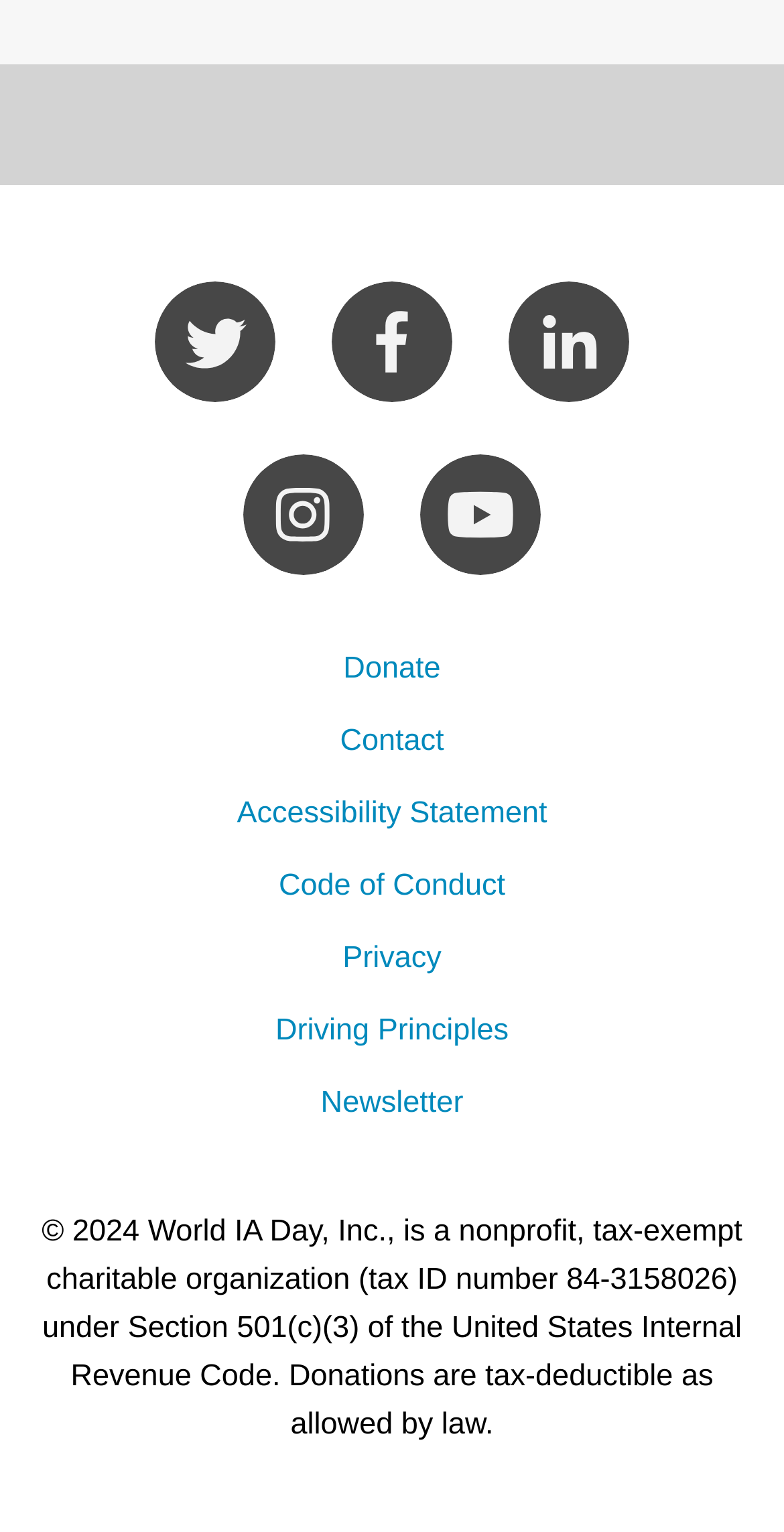Using the webpage screenshot, locate the HTML element that fits the following description and provide its bounding box: "Code of Conduct".

[0.355, 0.567, 0.644, 0.589]